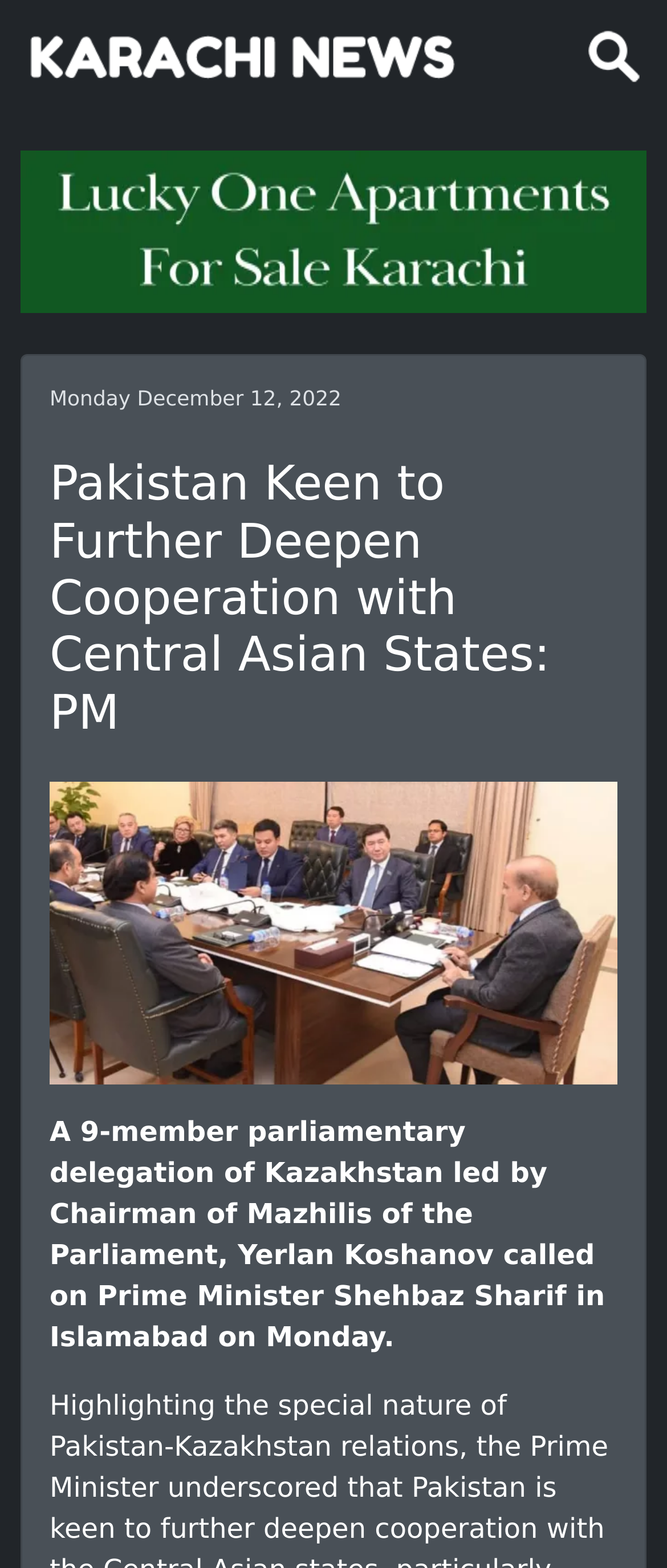Use a single word or phrase to answer the following:
How many members are in the parliamentary delegation of Kazakhstan?

9